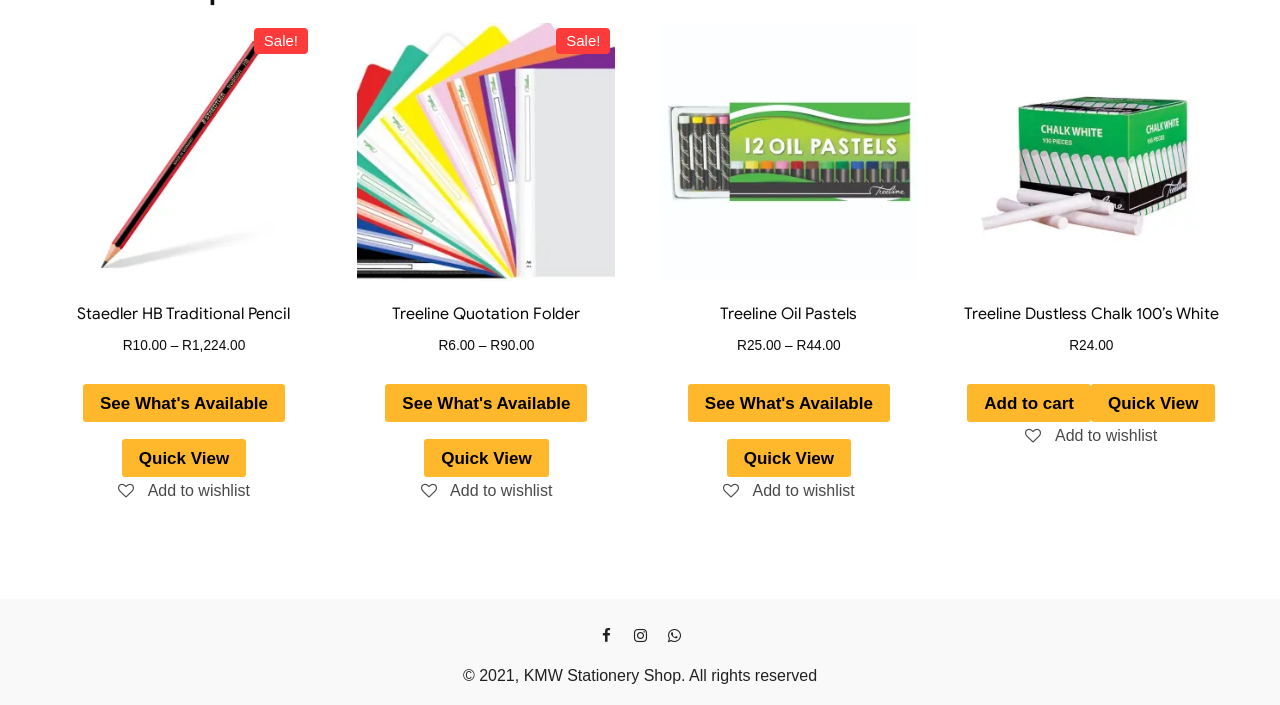Identify the bounding box coordinates for the region to click in order to carry out this instruction: "Add Treeline Dustless Chalk 100’s White to cart". Provide the coordinates using four float numbers between 0 and 1, formatted as [left, top, right, bottom].

[0.756, 0.545, 0.852, 0.599]